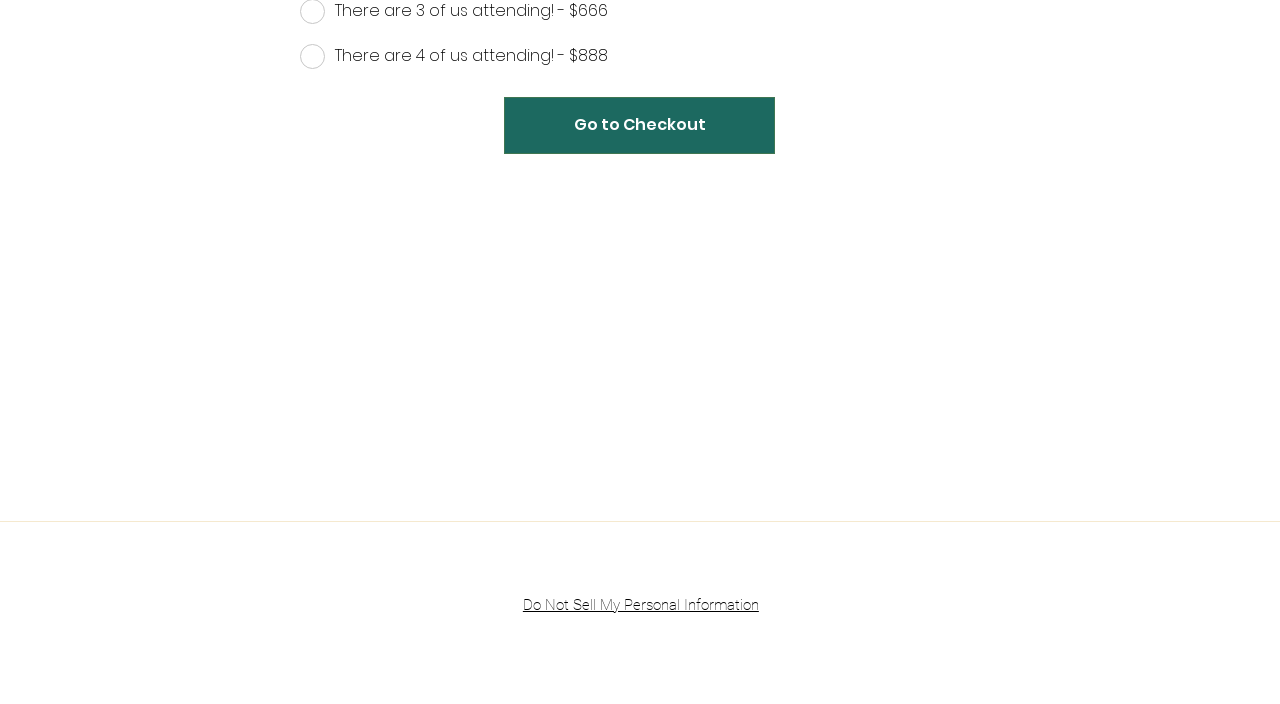What is the phone number of the organization?
We need a detailed and exhaustive answer to the question. Please elaborate.

The phone number of the organization can be found in the StaticText element with the text '(972) 632-7149' at coordinates [0.651, 0.538, 0.726, 0.561].